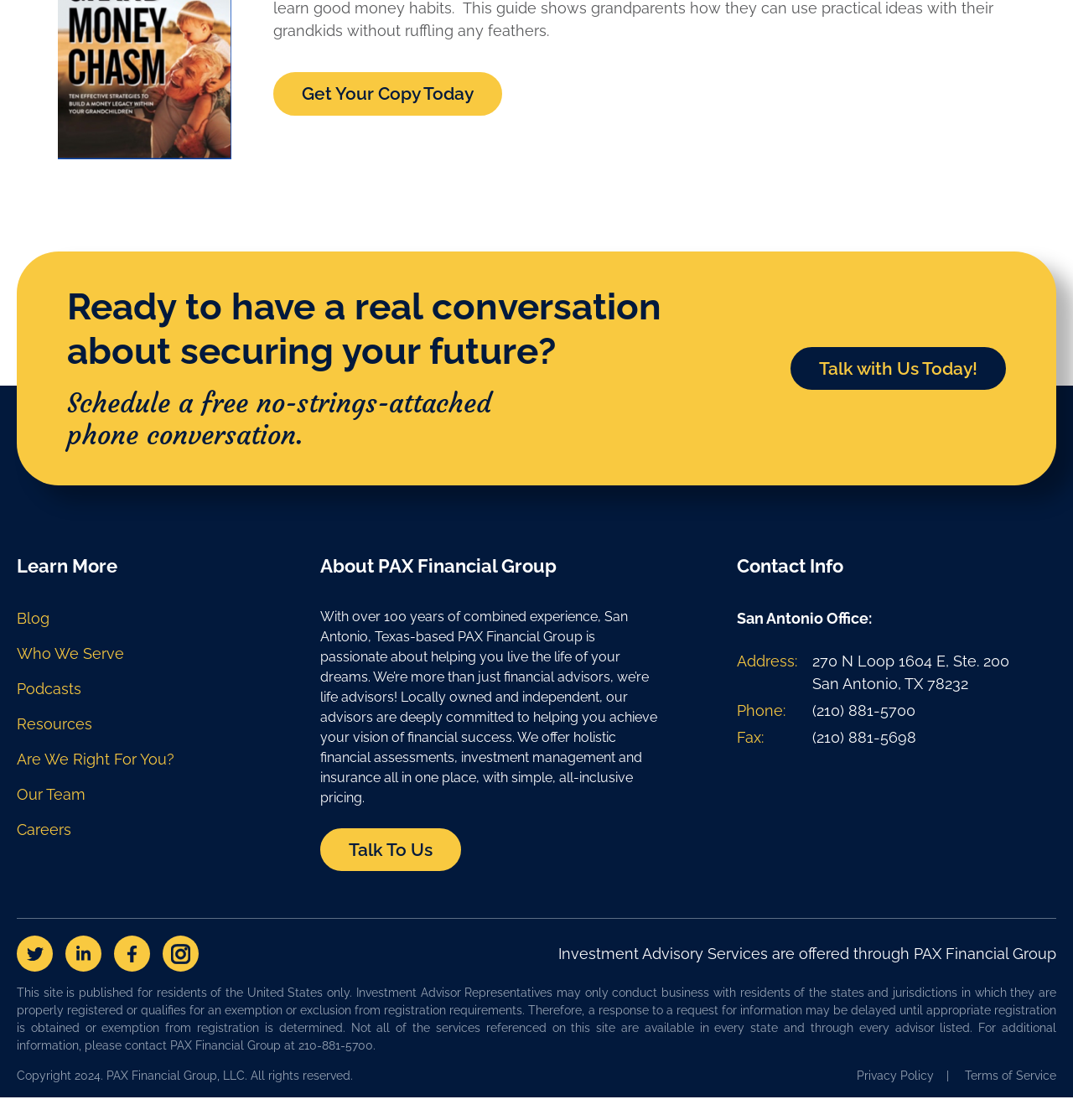Identify the bounding box coordinates of the section that should be clicked to achieve the task described: "Call (210) 881-5700".

[0.757, 0.626, 0.853, 0.642]